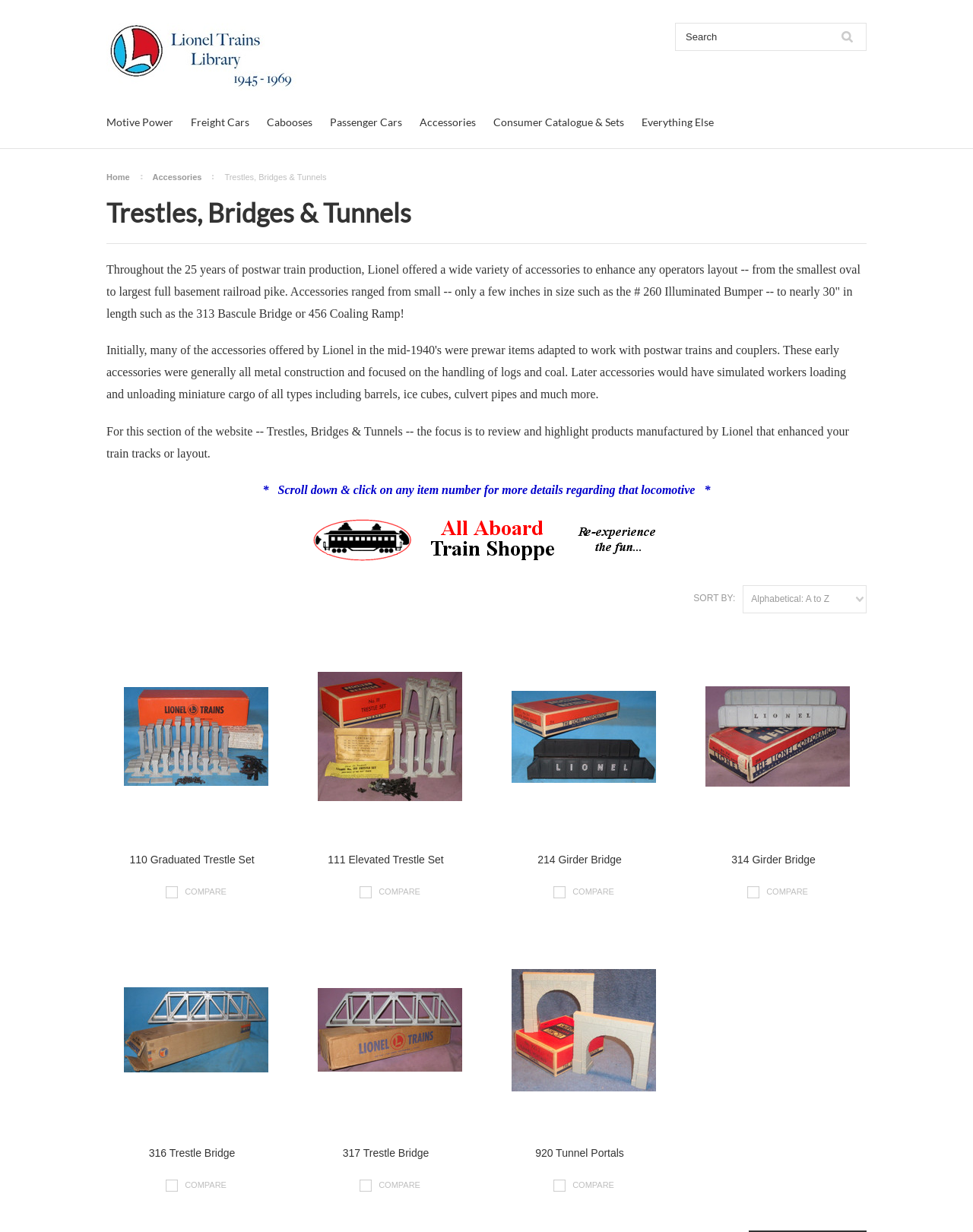Extract the bounding box coordinates of the UI element described: "920 Tunnel Portals". Provide the coordinates in the format [left, top, right, bottom] with values ranging from 0 to 1.

[0.508, 0.93, 0.684, 0.944]